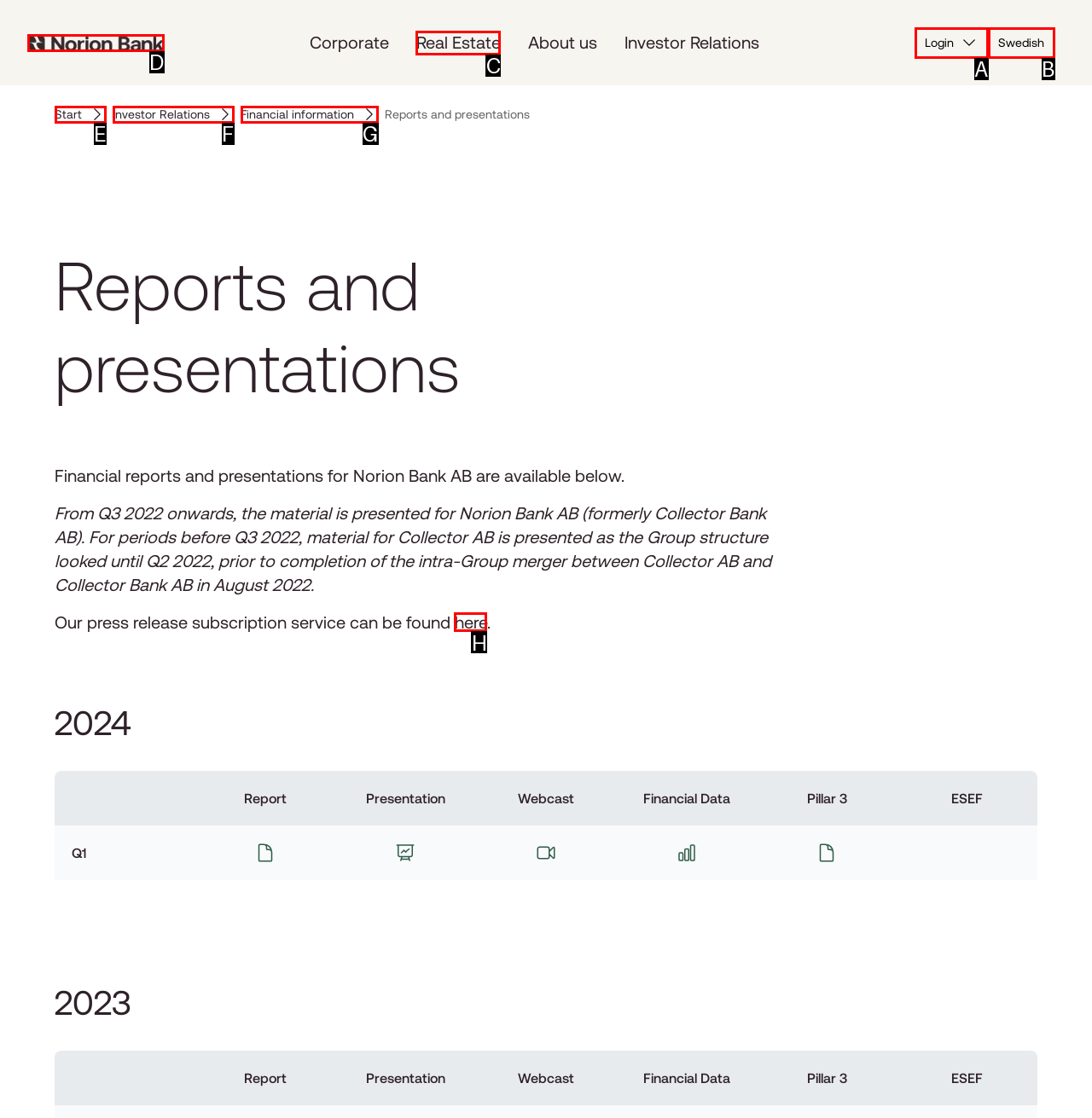Determine which UI element I need to click to achieve the following task: Click the here link Provide your answer as the letter of the selected option.

H